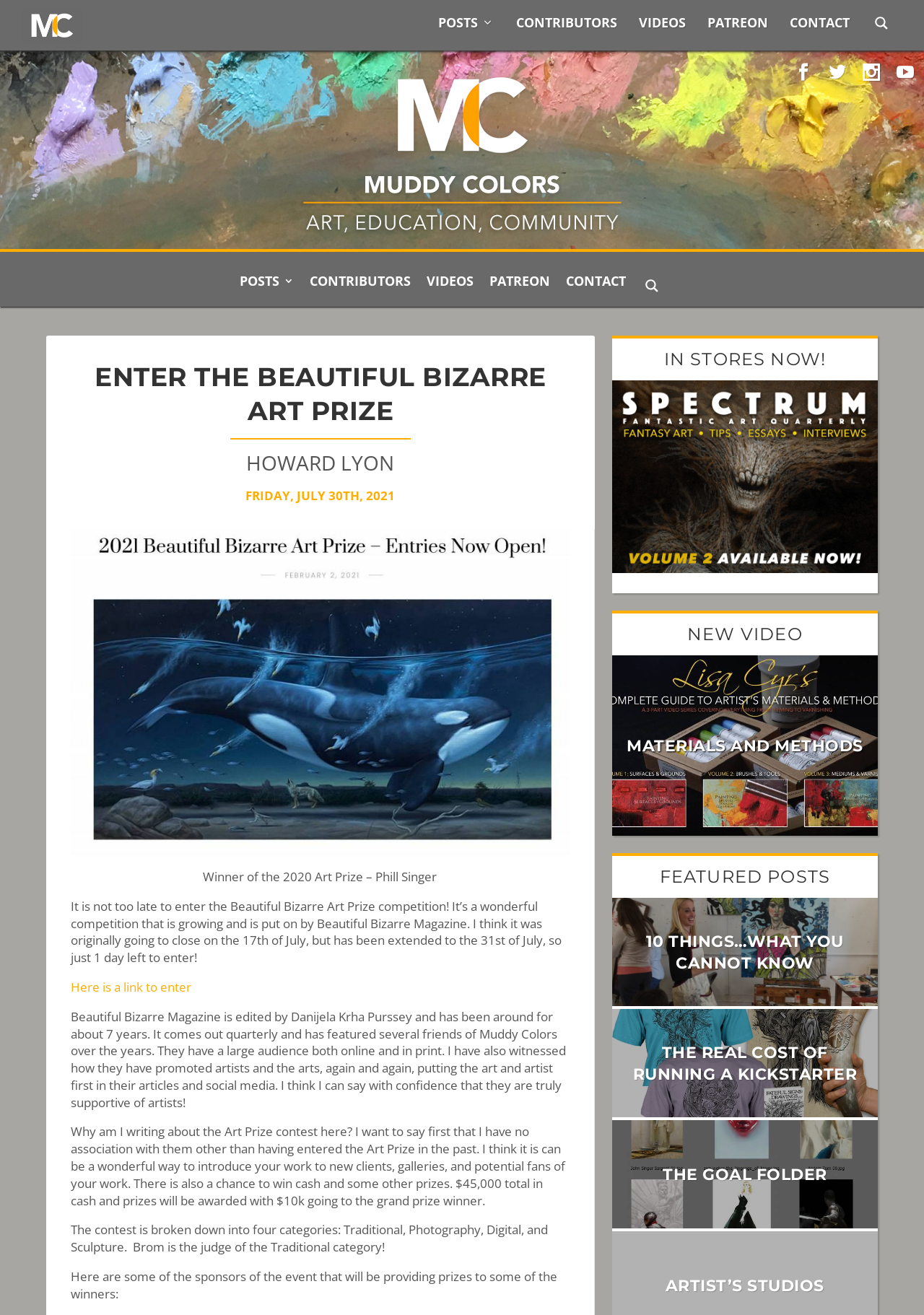Please examine the image and provide a detailed answer to the question: How much is the grand prize?

The answer can be found in the static text element that says '$45,000 total in cash and prizes will be awarded with $10k going to the grand prize winner.' This text is located in the paragraph that explains the benefits of entering the art prize competition.